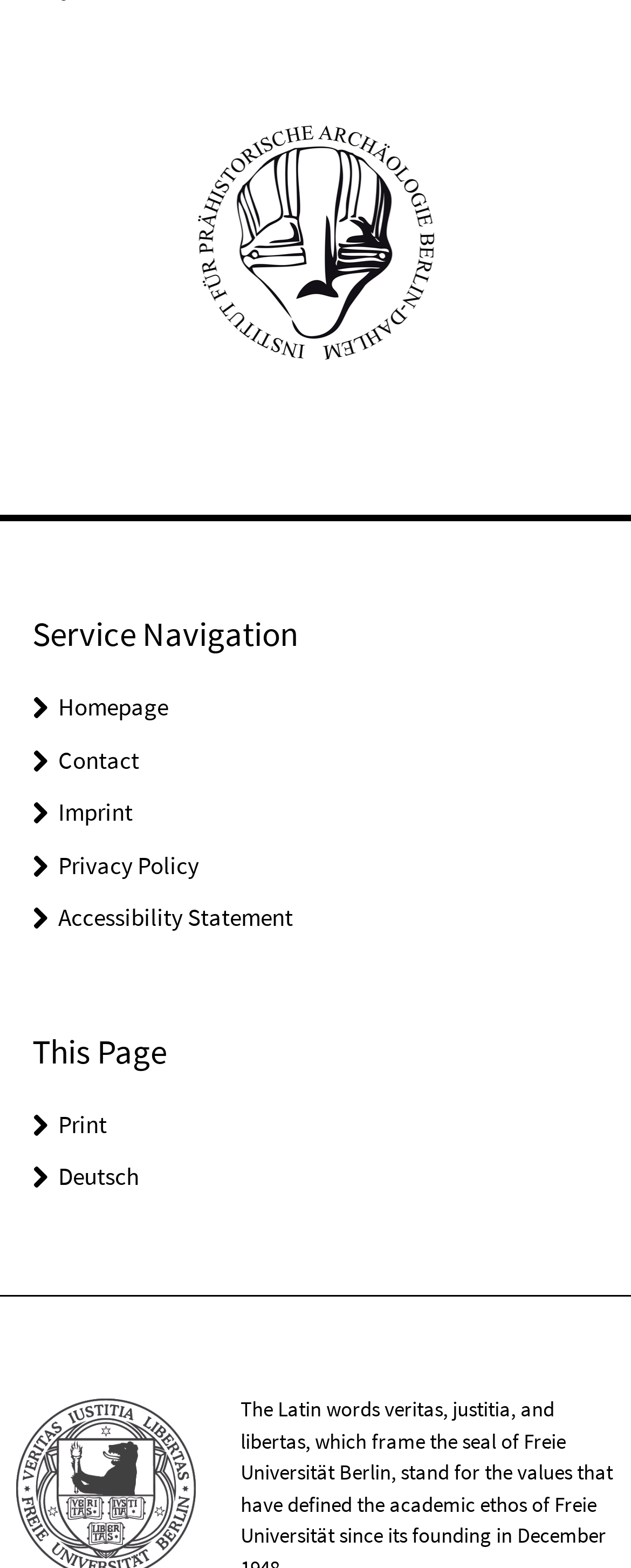Based on the element description: "View Menu", identify the UI element and provide its bounding box coordinates. Use four float numbers between 0 and 1, [left, top, right, bottom].

None